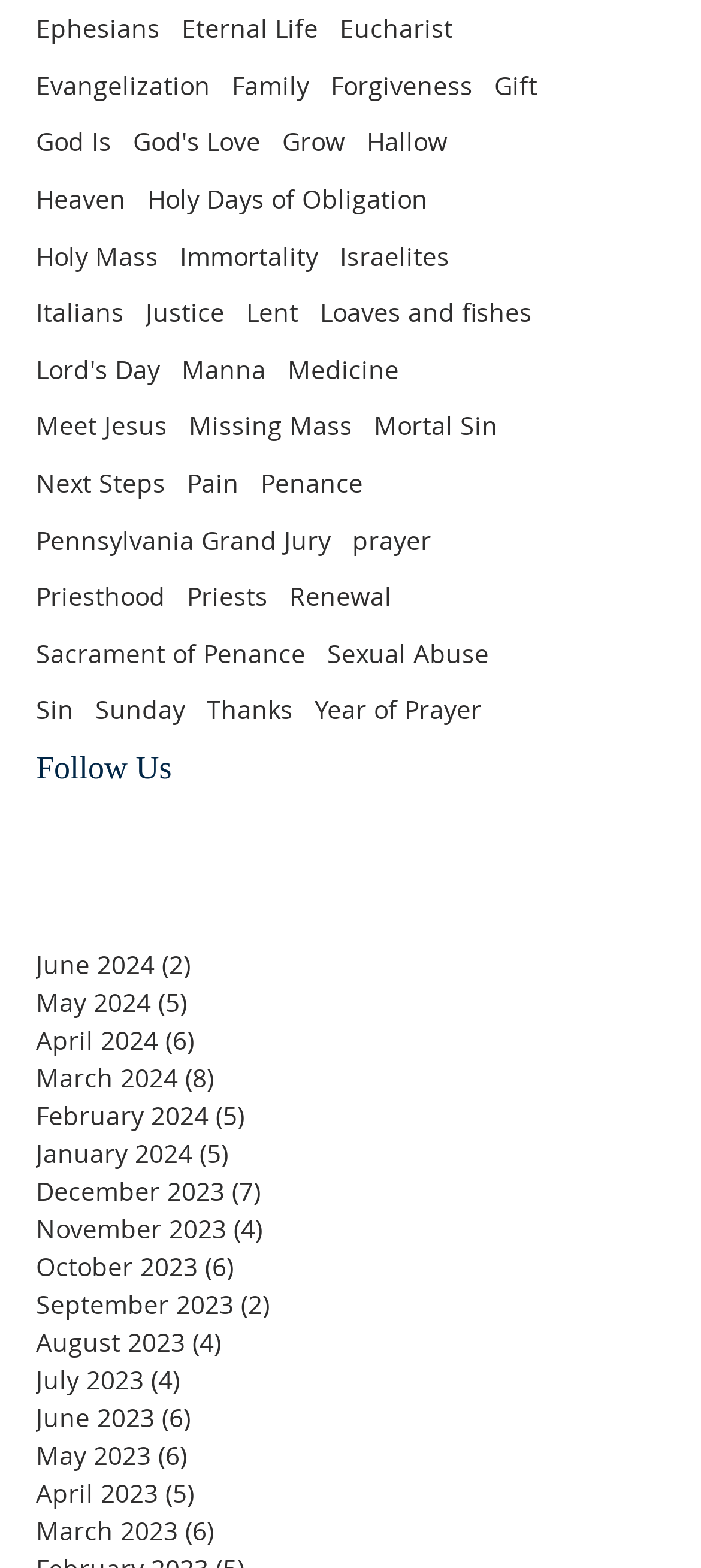Determine the bounding box coordinates for the region that must be clicked to execute the following instruction: "Learn about the Sacrament of Penance".

[0.051, 0.405, 0.436, 0.428]